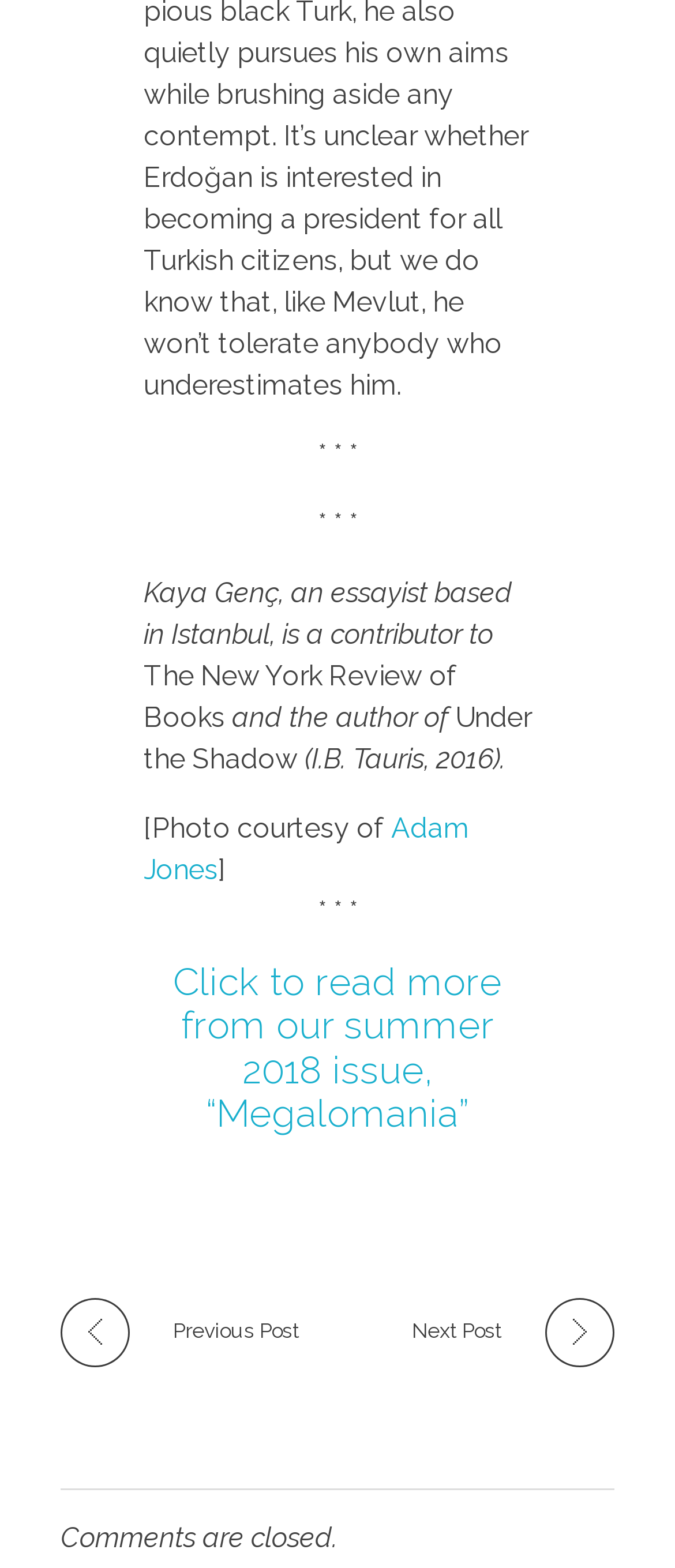What is the title of the book written by Kaya Genç?
Please answer the question with a detailed and comprehensive explanation.

The title of the book written by Kaya Genç is mentioned in the text as 'Under the Shadow (I.B. Tauris, 2016)'.